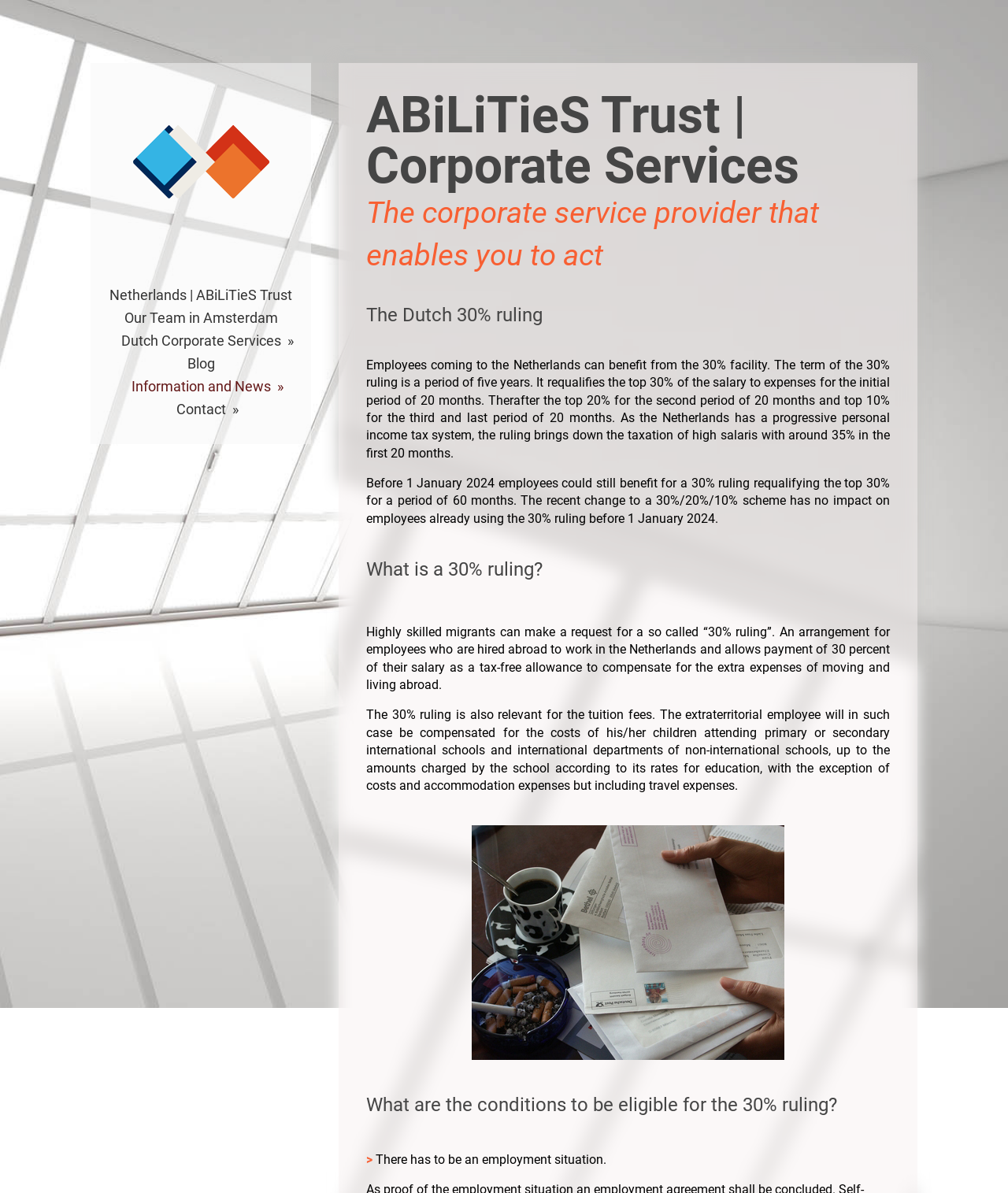Please answer the following question using a single word or phrase: What is a necessary condition for the 30% ruling?

Employment situation